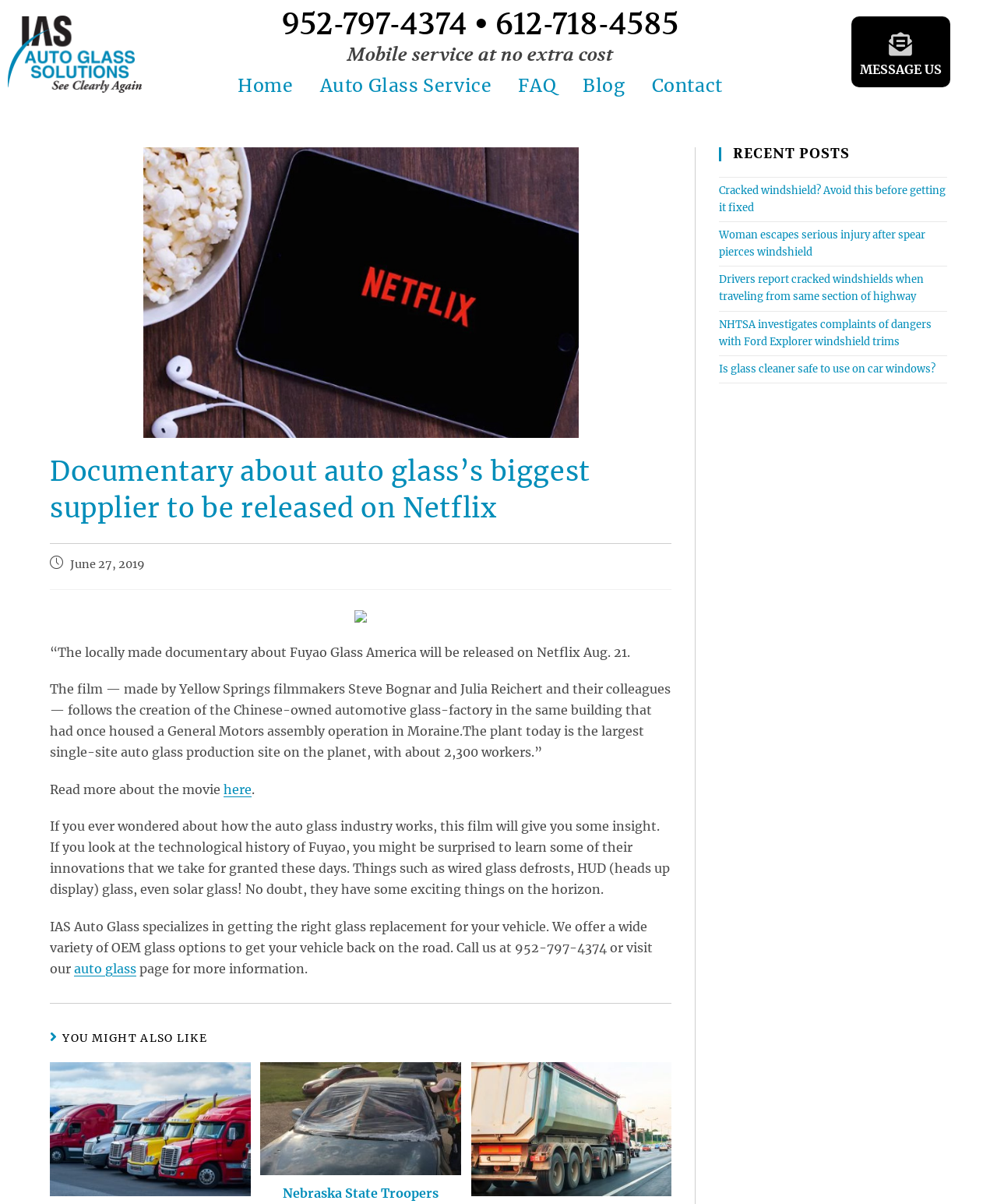Using the description "alt="IAS Auto Glass"", locate and provide the bounding box of the UI element.

[0.008, 0.038, 0.142, 0.05]